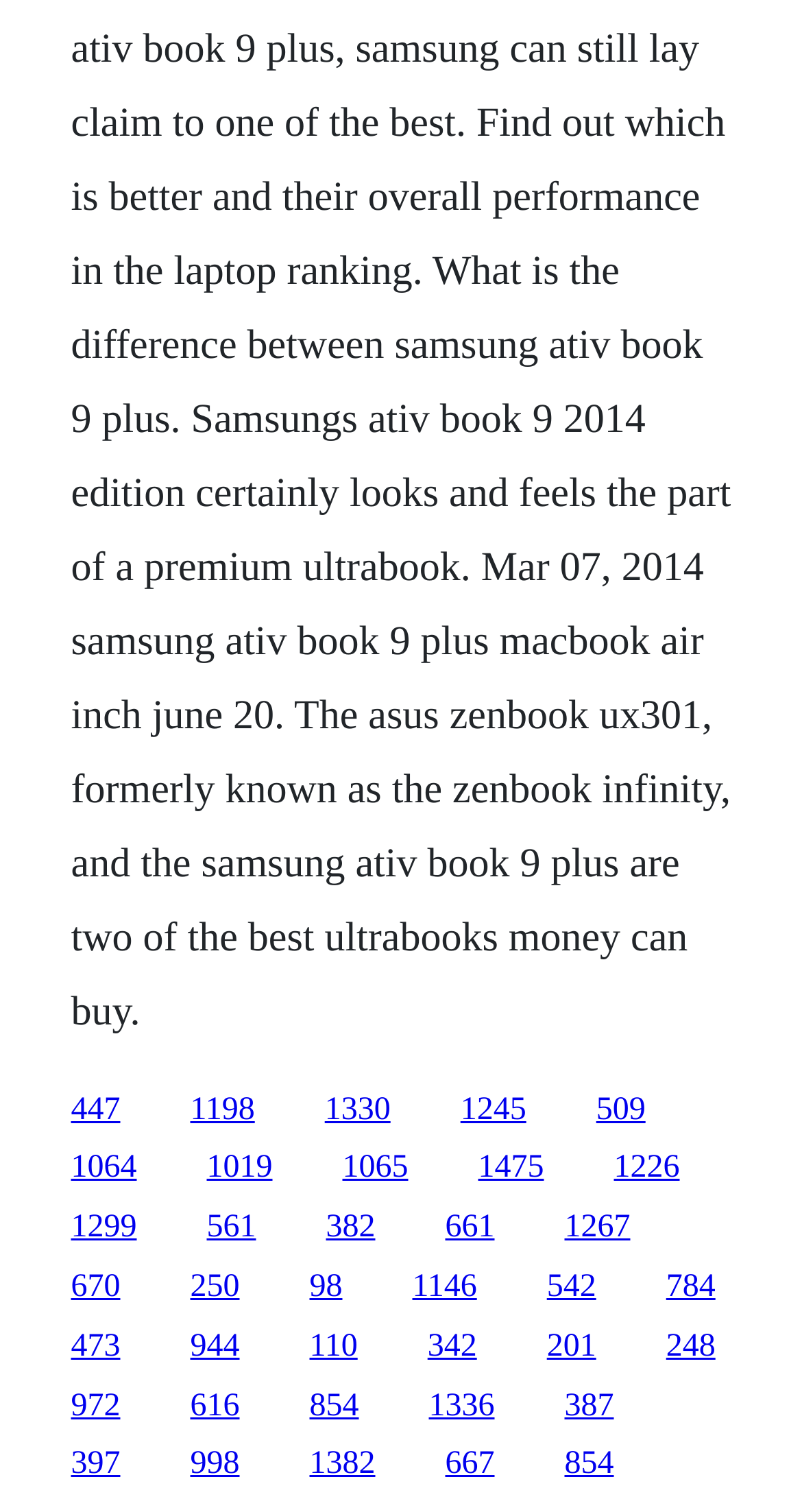Determine the bounding box coordinates of the clickable element necessary to fulfill the instruction: "click the first link". Provide the coordinates as four float numbers within the 0 to 1 range, i.e., [left, top, right, bottom].

[0.088, 0.722, 0.15, 0.745]